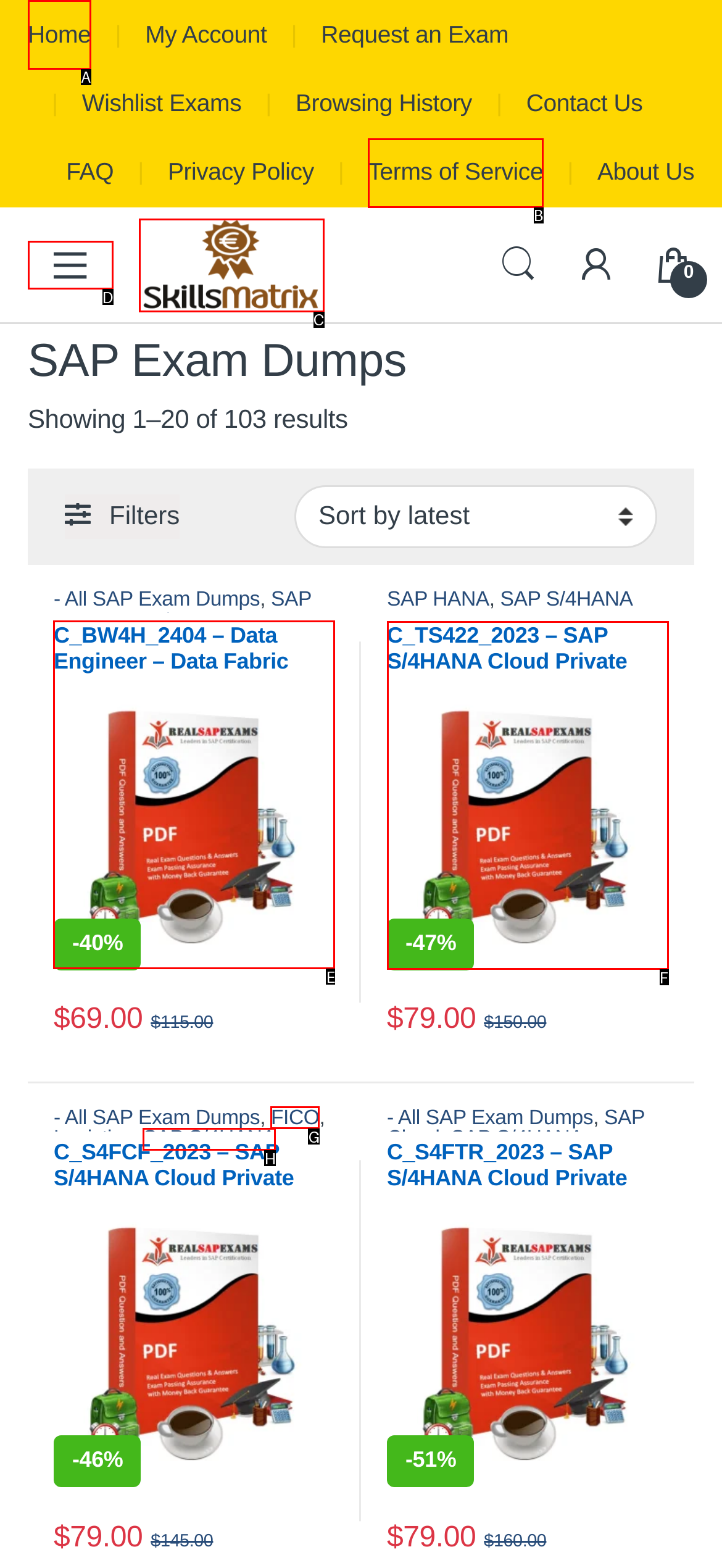Select the right option to accomplish this task: View 'C_BW4H_2404 – Data Engineer – Data Fabric dumps'. Reply with the letter corresponding to the correct UI element.

E